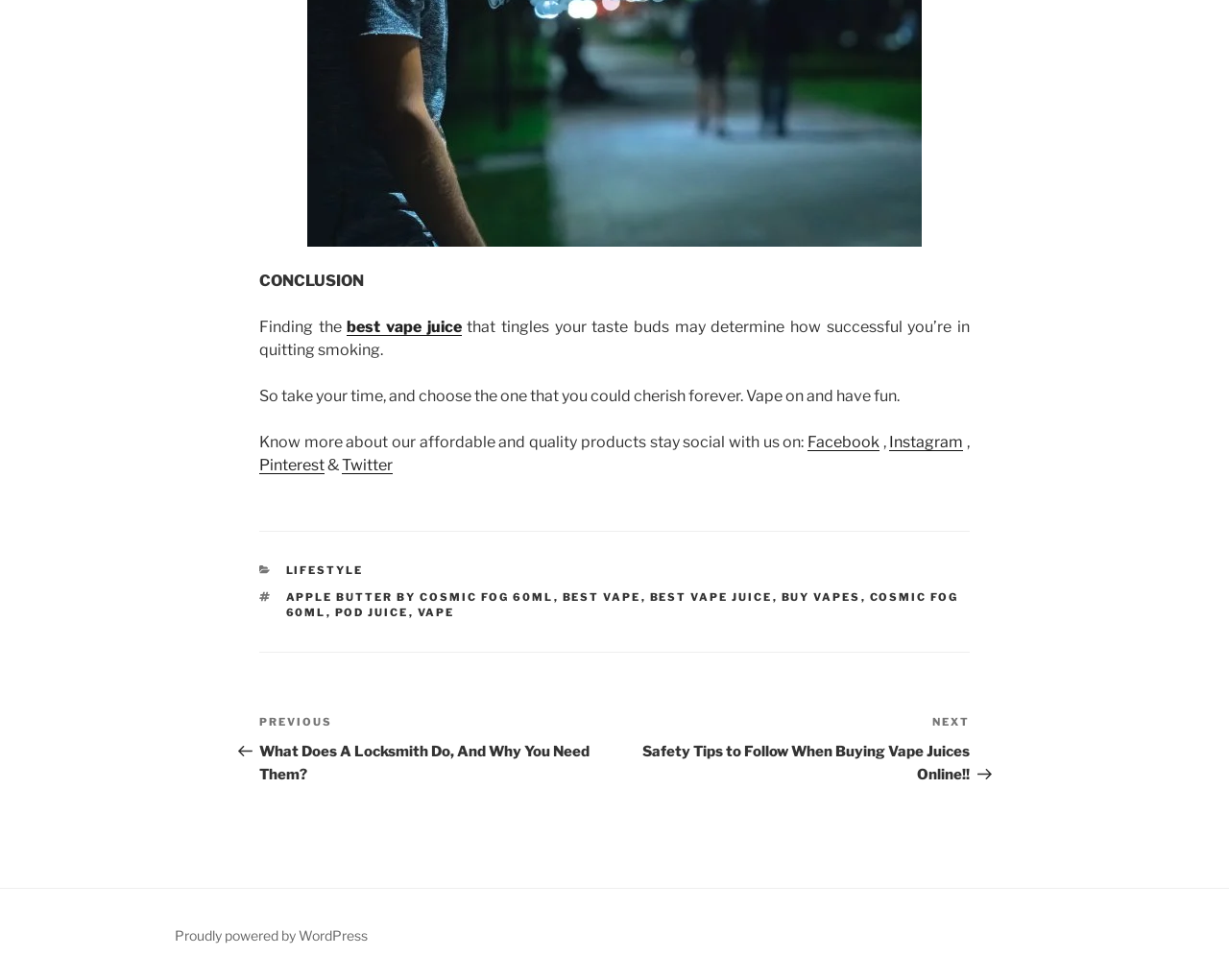Please locate the bounding box coordinates of the element's region that needs to be clicked to follow the instruction: "Visit Facebook page". The bounding box coordinates should be provided as four float numbers between 0 and 1, i.e., [left, top, right, bottom].

[0.657, 0.442, 0.716, 0.46]